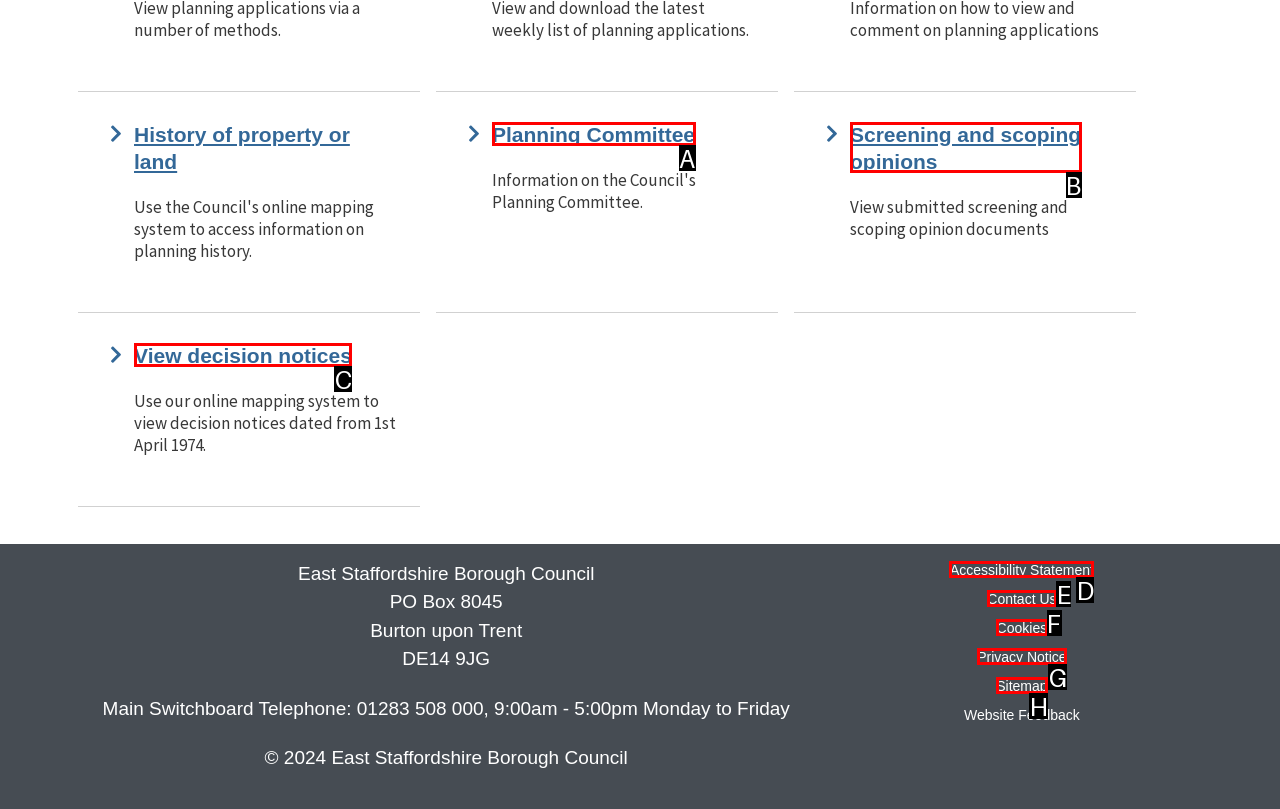Which HTML element fits the description: View decision notices? Respond with the letter of the appropriate option directly.

C